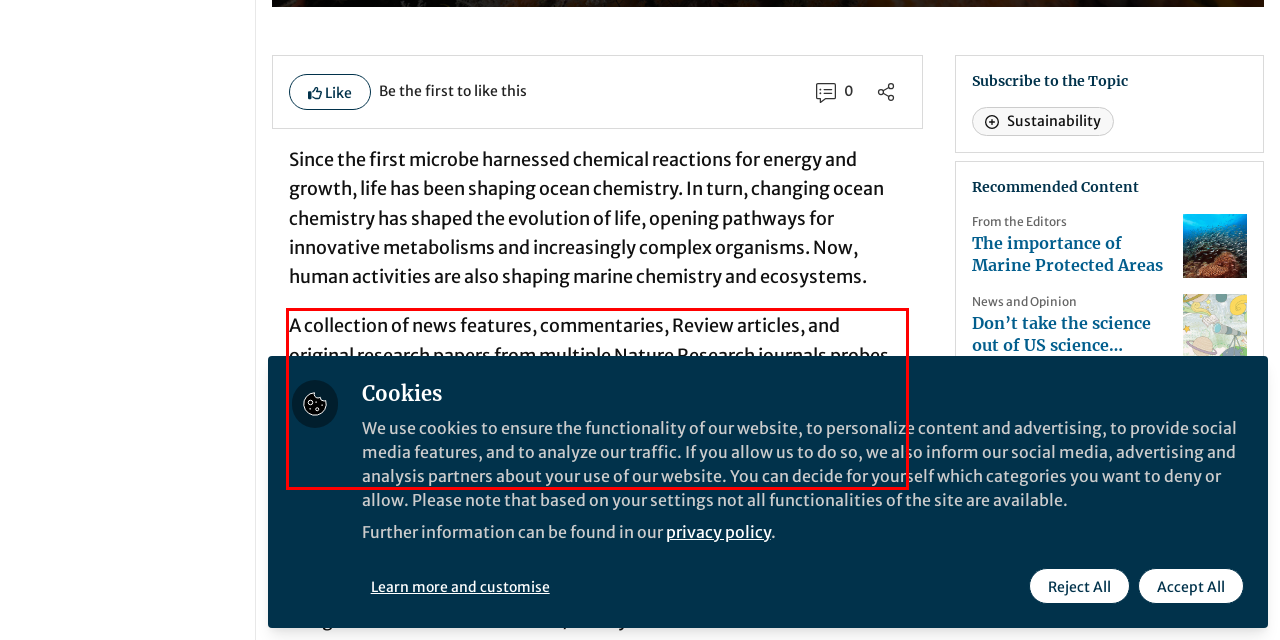Given the screenshot of a webpage, identify the red rectangle bounding box and recognize the text content inside it, generating the extracted text.

A collection of news features, commentaries, Review articles, and original research papers from multiple Nature Research journals probes the interactions between ocean life and chemistry, and how humans are affecting this balance. From Archaea to exoplanets, this collection highlights the state-of-the-art in our understanding of The Living Ocean.